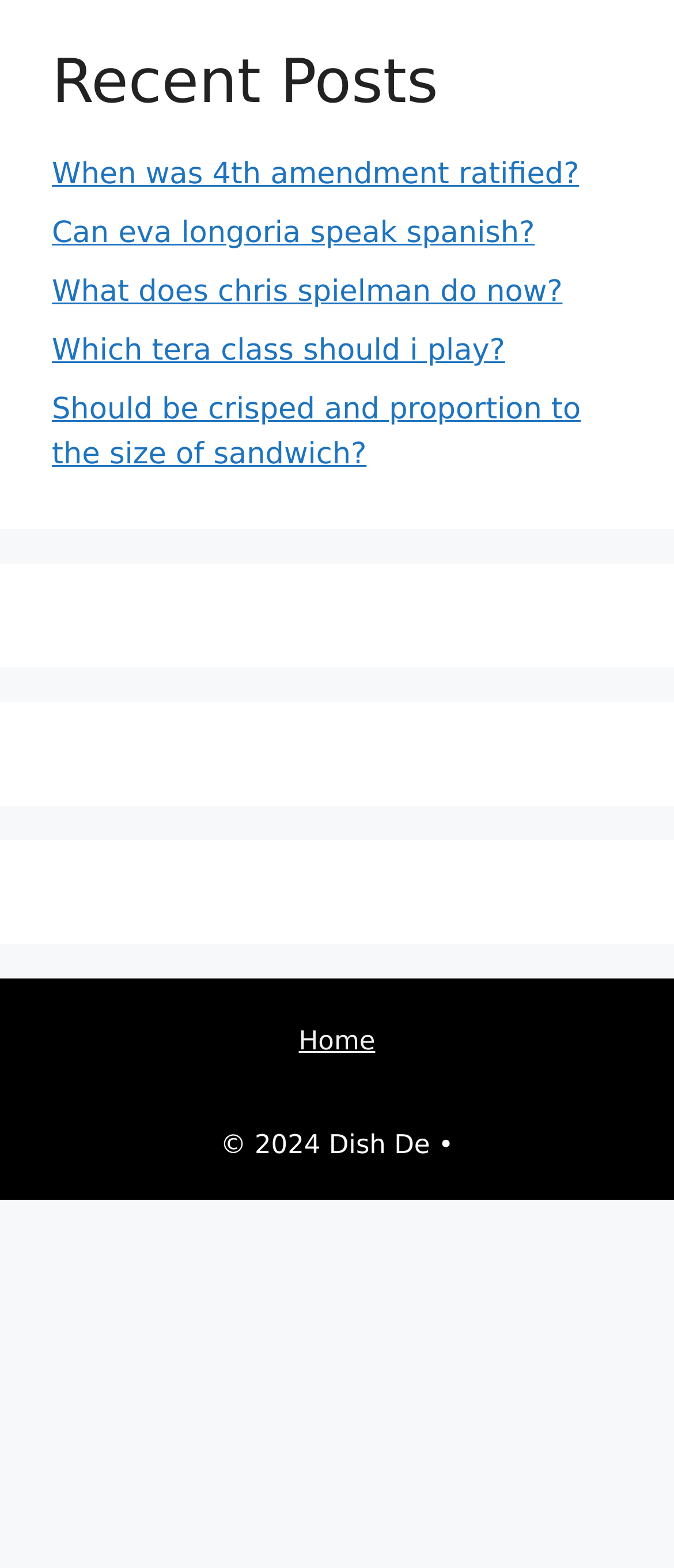Refer to the screenshot and give an in-depth answer to this question: What is the name of the website?

The copyright information at the bottom of the webpage mentions 'Dish De' as the owner of the website, suggesting that it is the name of the website.